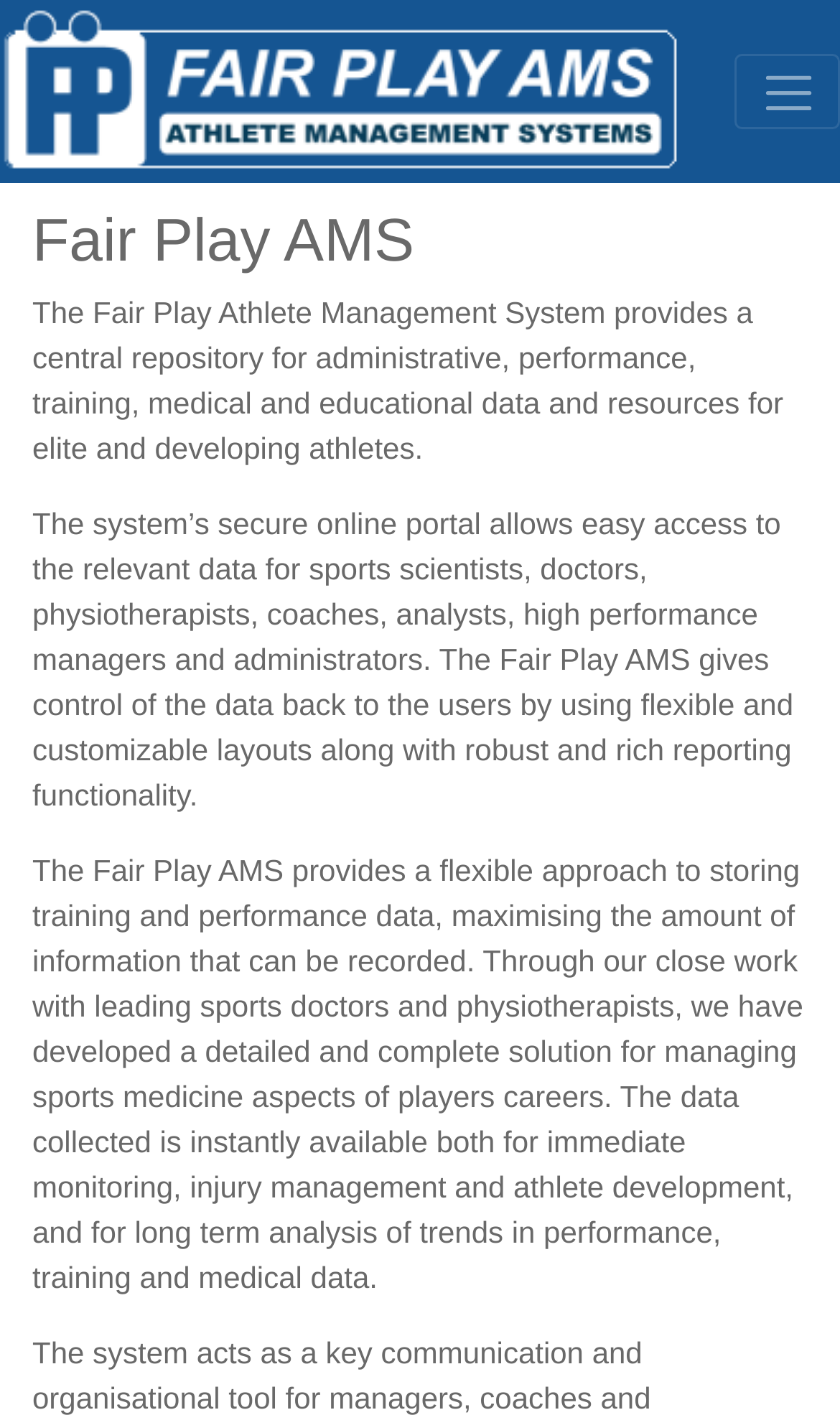What is the benefit of using Fair Play AMS?
Answer the question with as much detail as you can, using the image as a reference.

According to the webpage, Fair Play AMS gives control of the data back to the users by using flexible and customizable layouts along with robust and rich reporting functionality, indicating that one of the benefits of using the system is having control over athlete data.